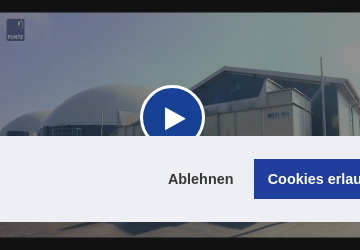Create an extensive and detailed description of the image.

This image features a video thumbnail showcasing a biogas facility by Pumpe, prominently displaying large storage tanks and infrastructure designed for efficient renewable energy production. The video play button is centrally located, inviting viewers to engage with the content. Below the video, there are options presented in German: "Ablehnen" (Deny) and "Cookies erlauben" (Allow Cookies), indicating a cookie consent message for website visitors. The scene captures a clear, sunny day, highlighting the modern architecture and operational capabilities of the facility. This visual element emphasizes Pumpe's commitment to innovation and sustainability in biogas technology.